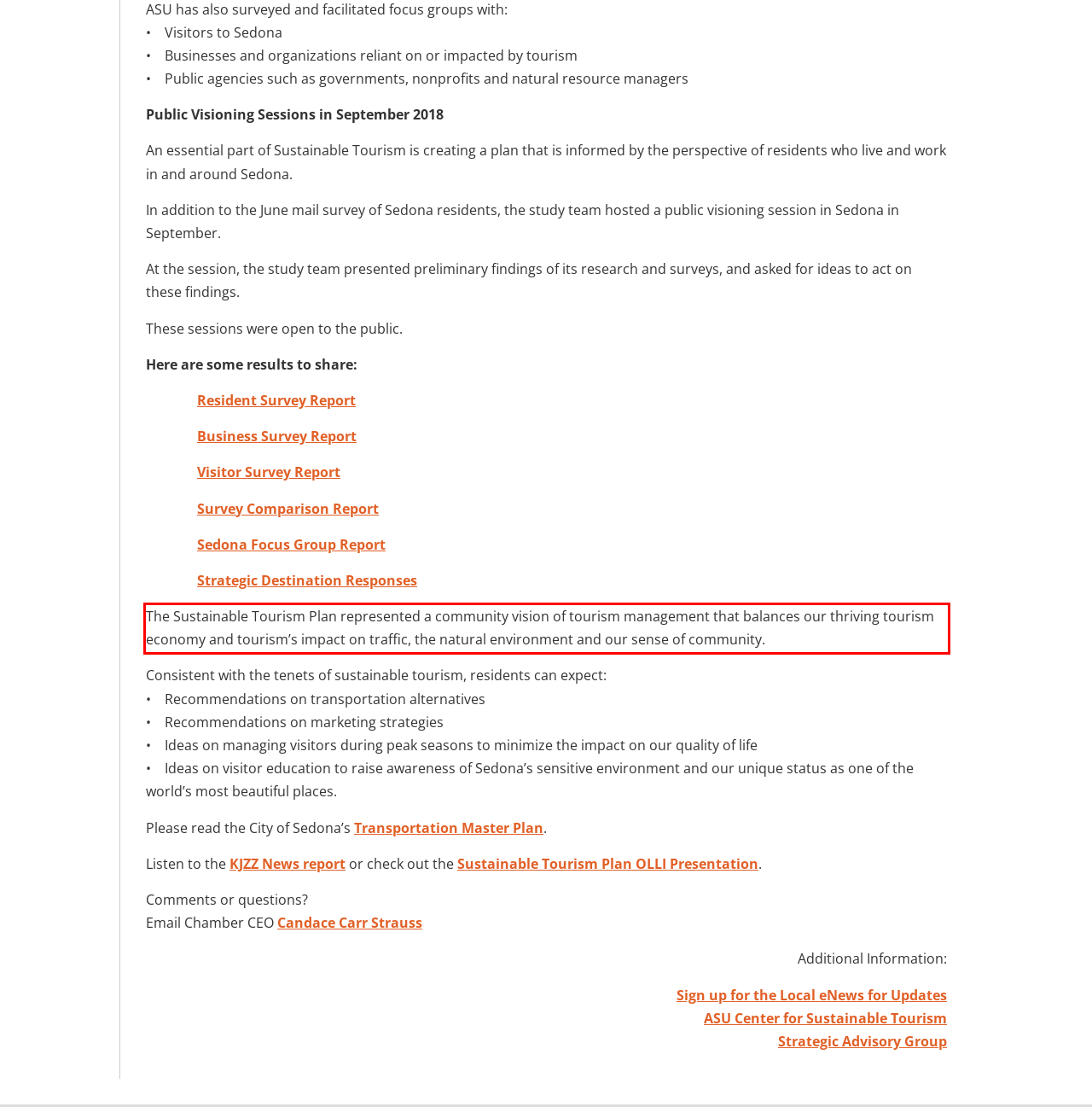Analyze the screenshot of a webpage where a red rectangle is bounding a UI element. Extract and generate the text content within this red bounding box.

The Sustainable Tourism Plan represented a community vision of tourism management that balances our thriving tourism economy and tourism’s impact on traffic, the natural environment and our sense of community.